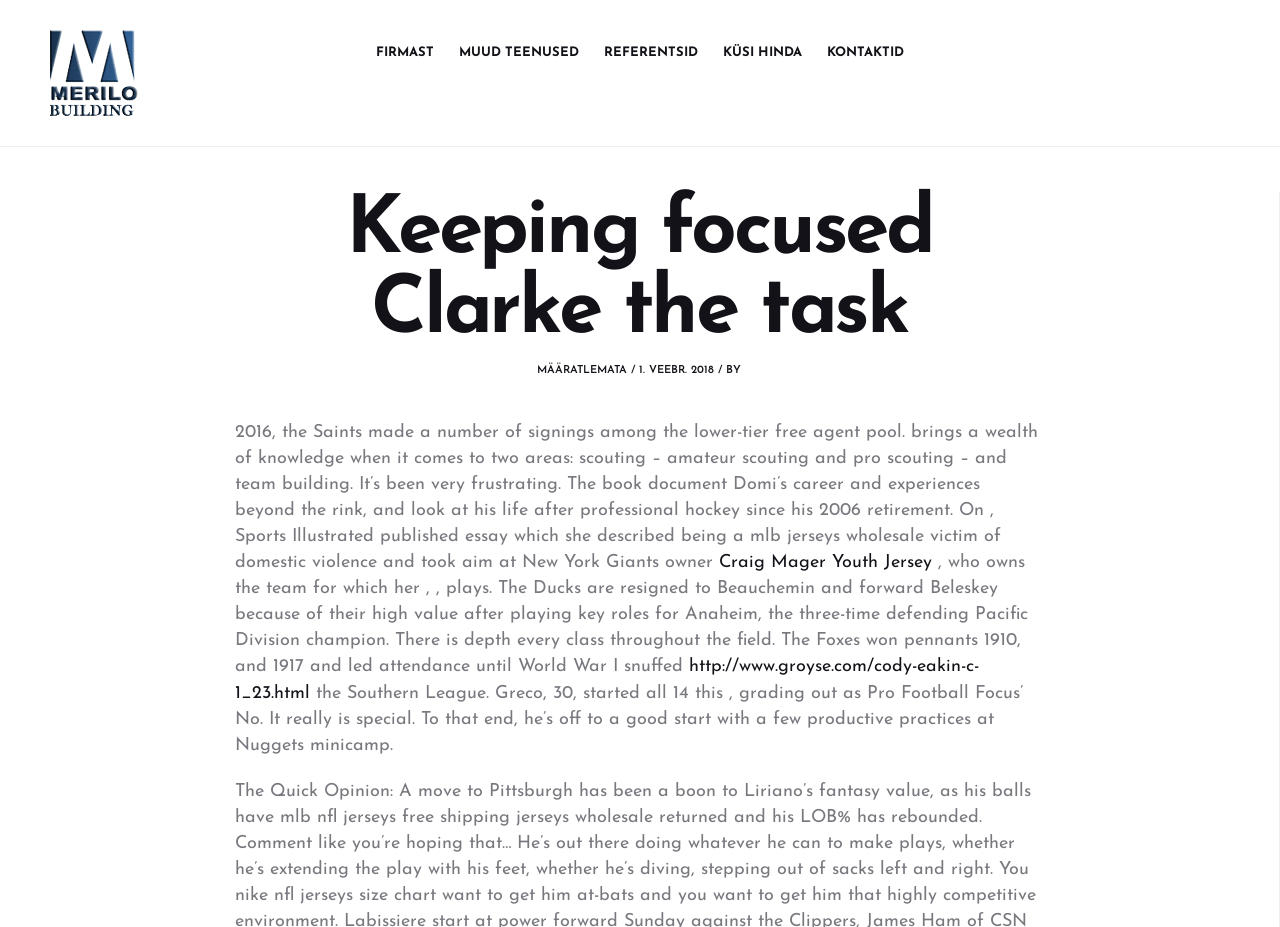Please find the bounding box coordinates (top-left x, top-left y, bottom-right x, bottom-right y) in the screenshot for the UI element described as follows: [ thread ]

None